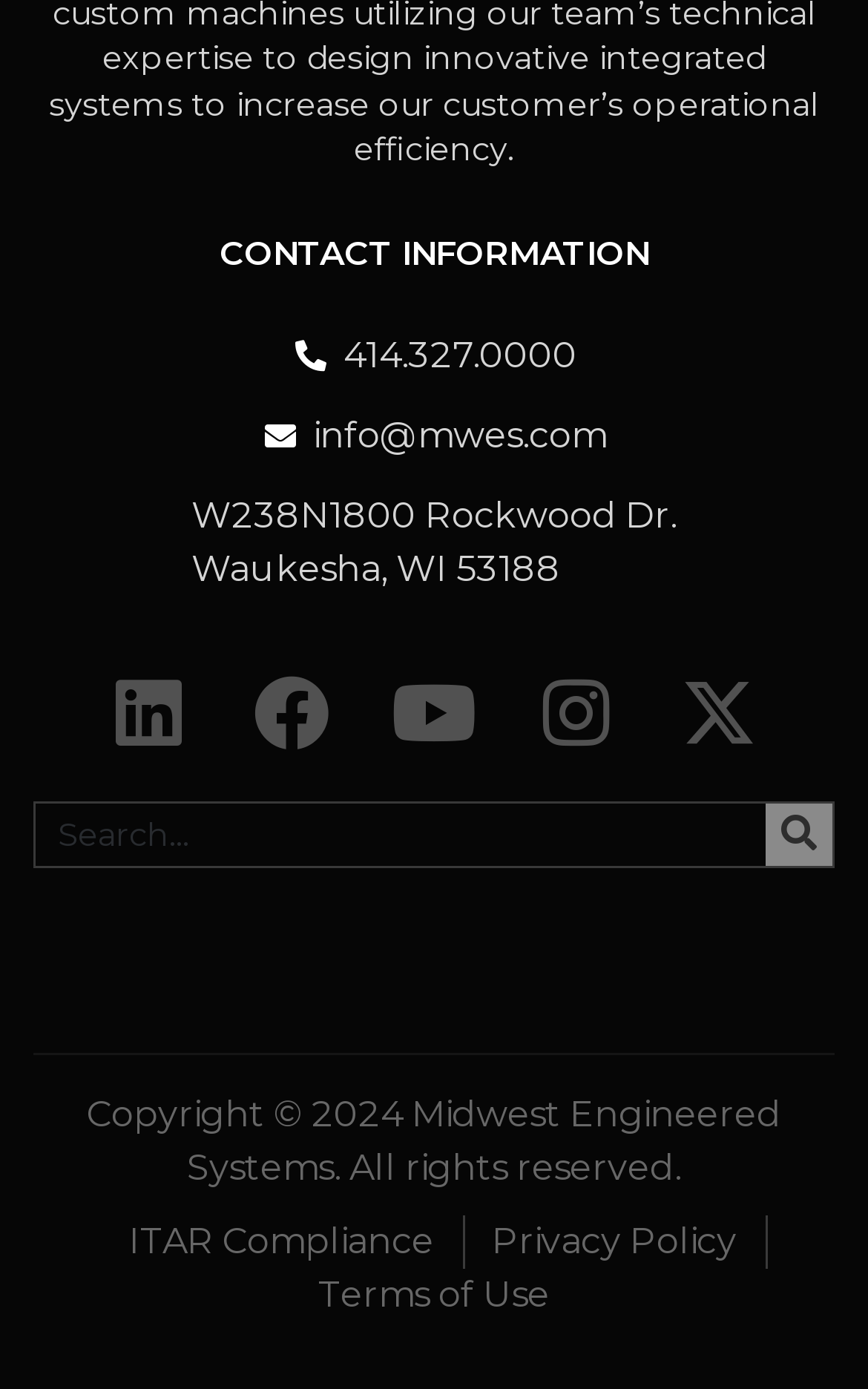Provide your answer in one word or a succinct phrase for the question: 
What is the phone number?

414.327.0000